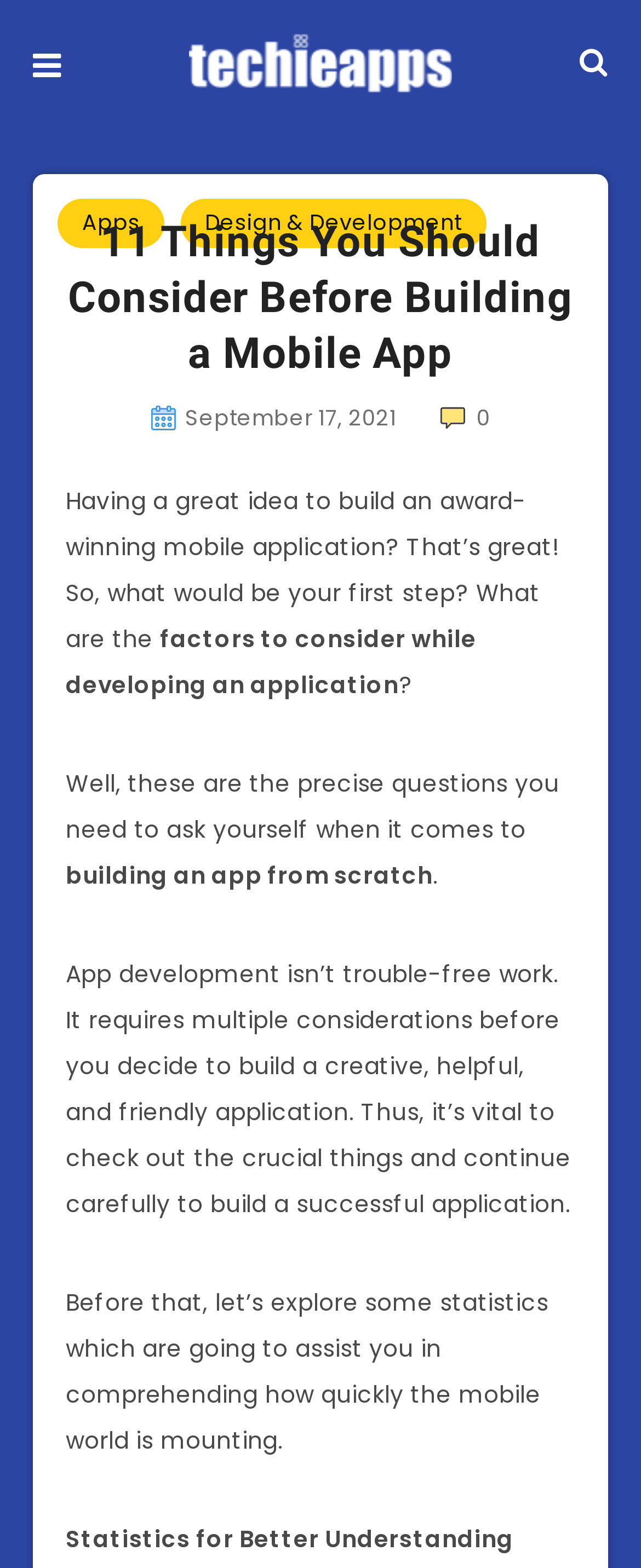How many links are present in the top navigation bar?
Give a one-word or short phrase answer based on the image.

3